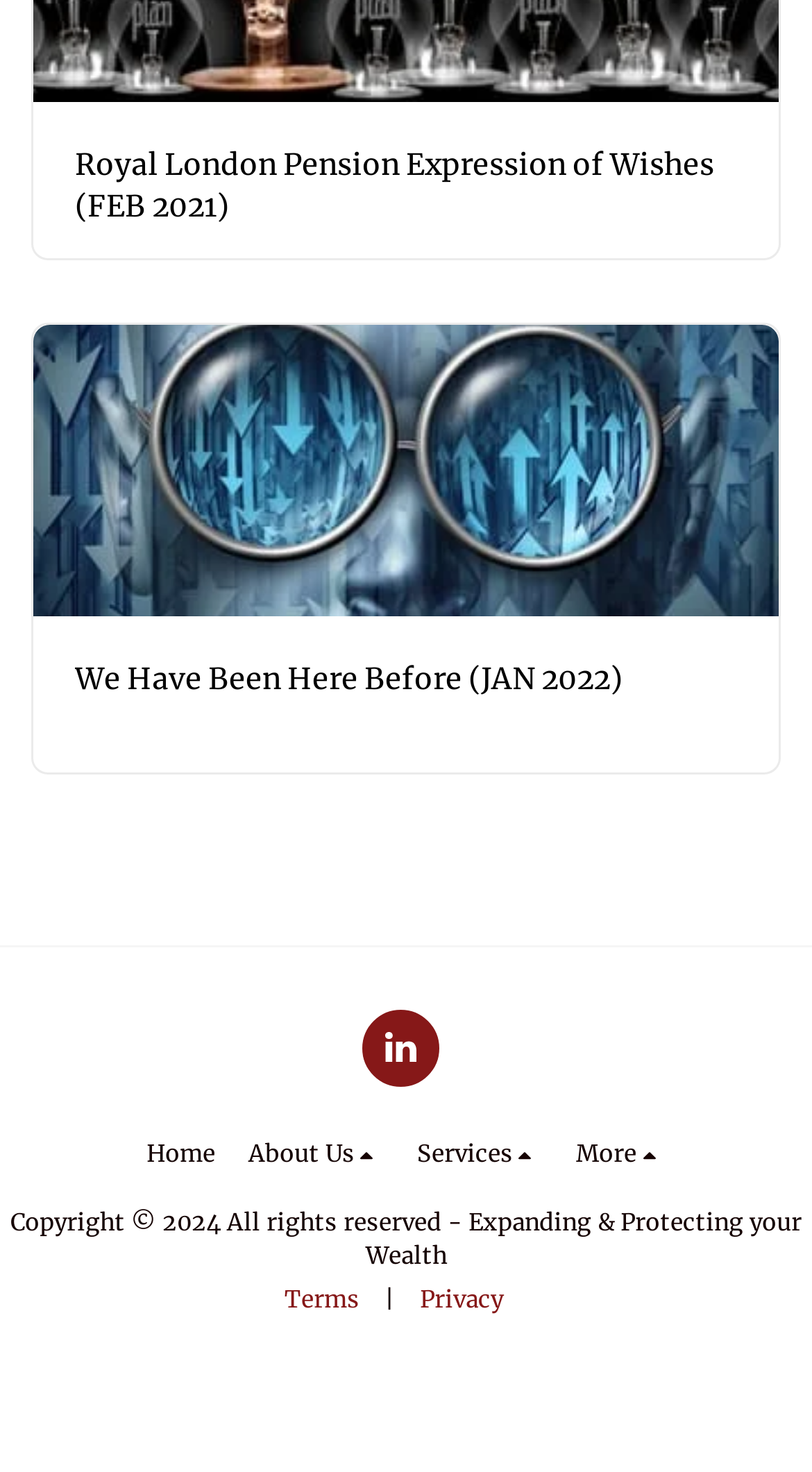Reply to the question below using a single word or brief phrase:
What are the two options at the bottom of the webpage?

Terms and Privacy